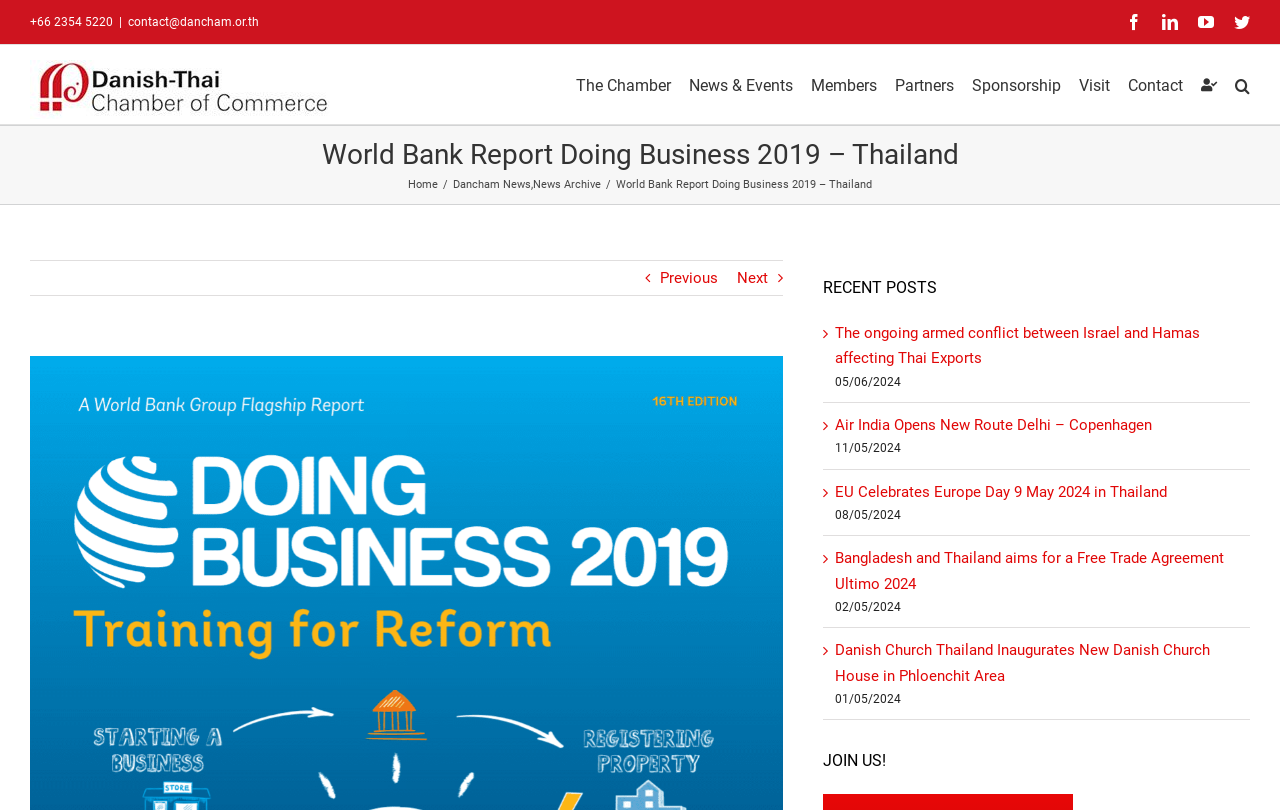Give the bounding box coordinates for the element described as: "parent_node: SEARCH name="s" placeholder=""".

None